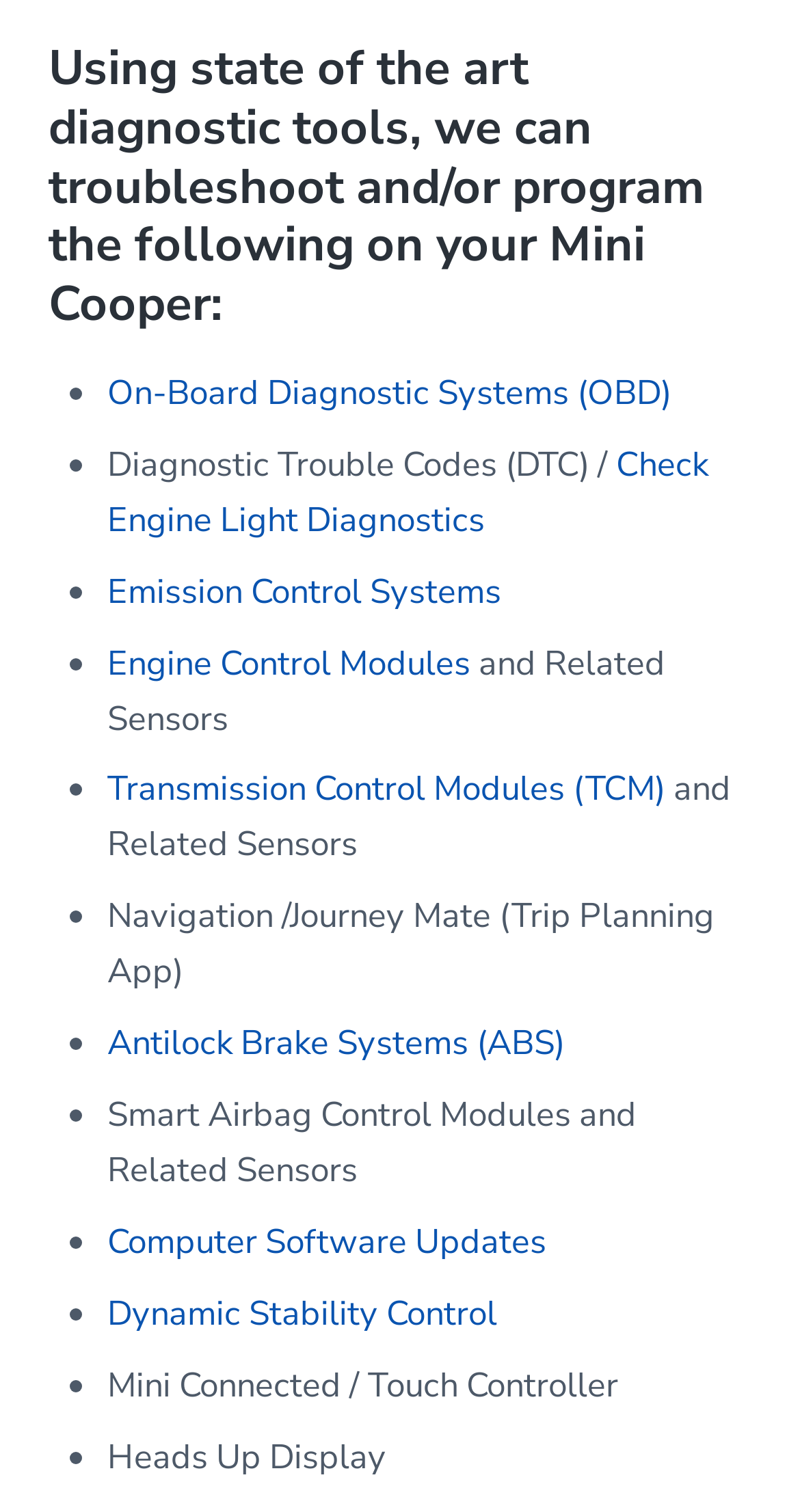What is the main service provided by this webpage?
Using the picture, provide a one-word or short phrase answer.

Diagnostic and programming services